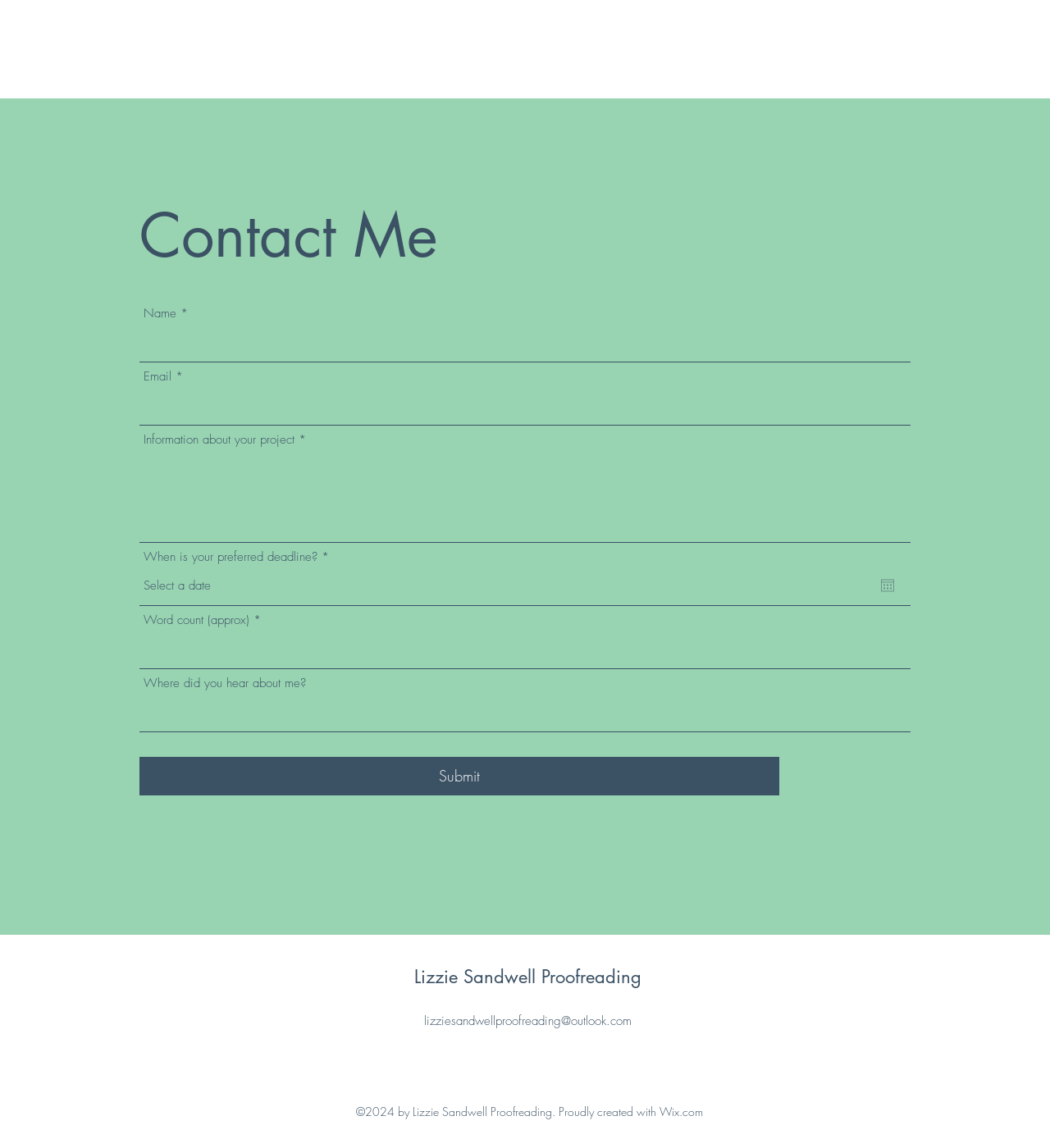With reference to the screenshot, provide a detailed response to the question below:
What is the minimum value for the 'Word count (approx)' field?

The 'Word count (approx)' field is a spinbutton with a valuemin attribute set to 0, indicating that the minimum value that can be entered is 0.